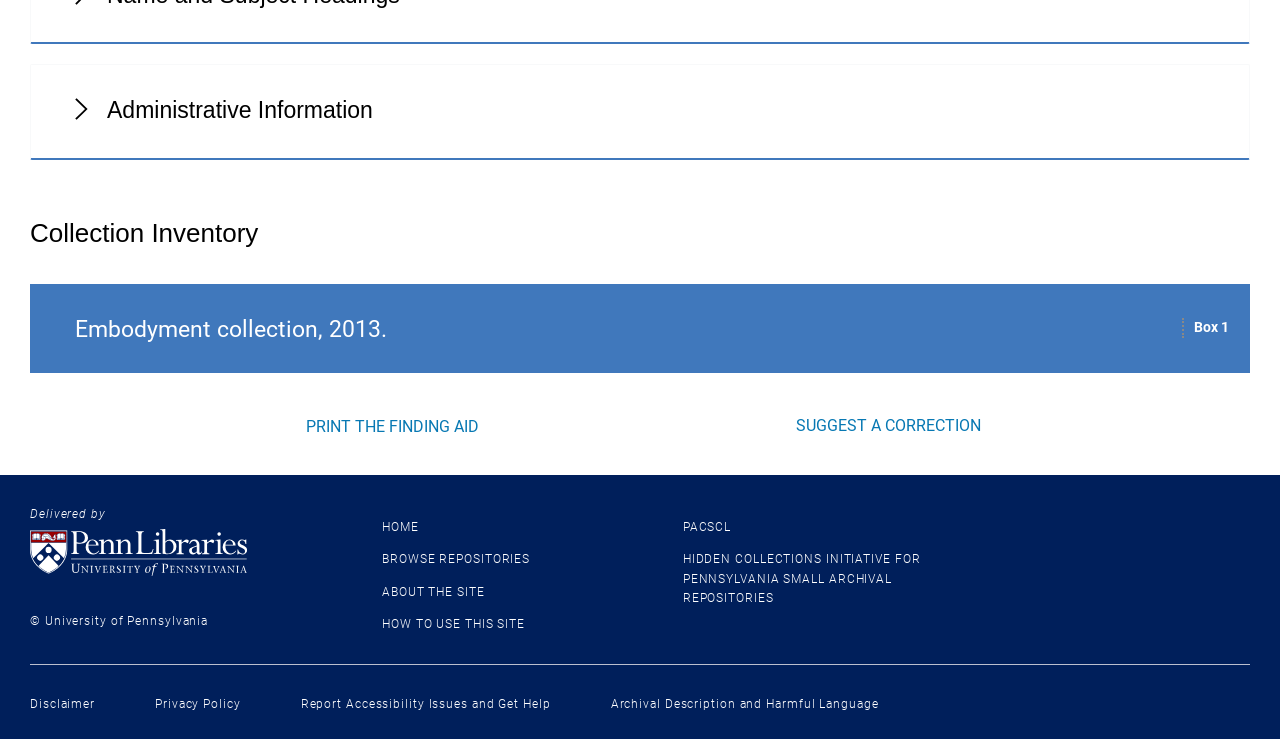Using the description "About the site", locate and provide the bounding box of the UI element.

[0.298, 0.791, 0.379, 0.81]